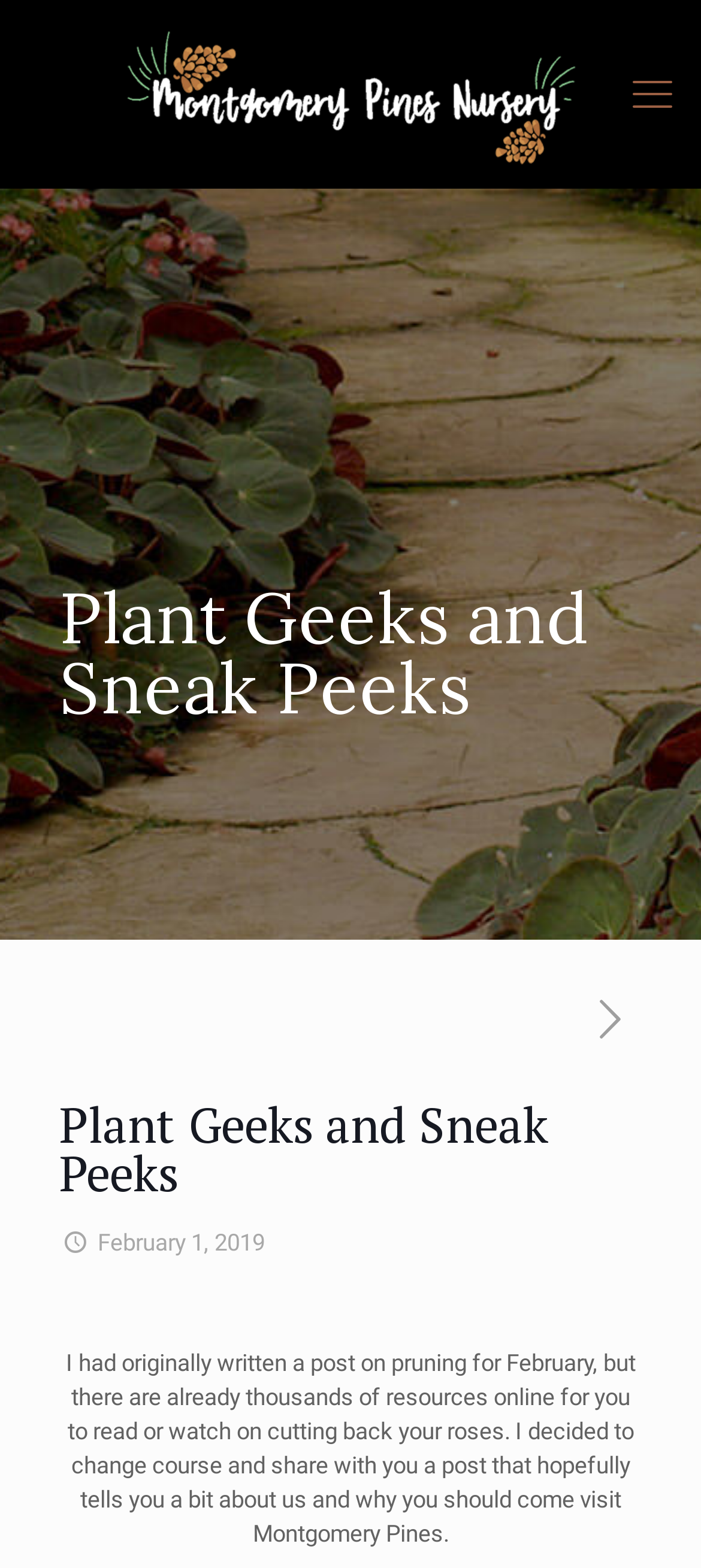Based on the element description "title="Montgomery Pines Nursery"", predict the bounding box coordinates of the UI element.

[0.128, 0.011, 0.872, 0.109]